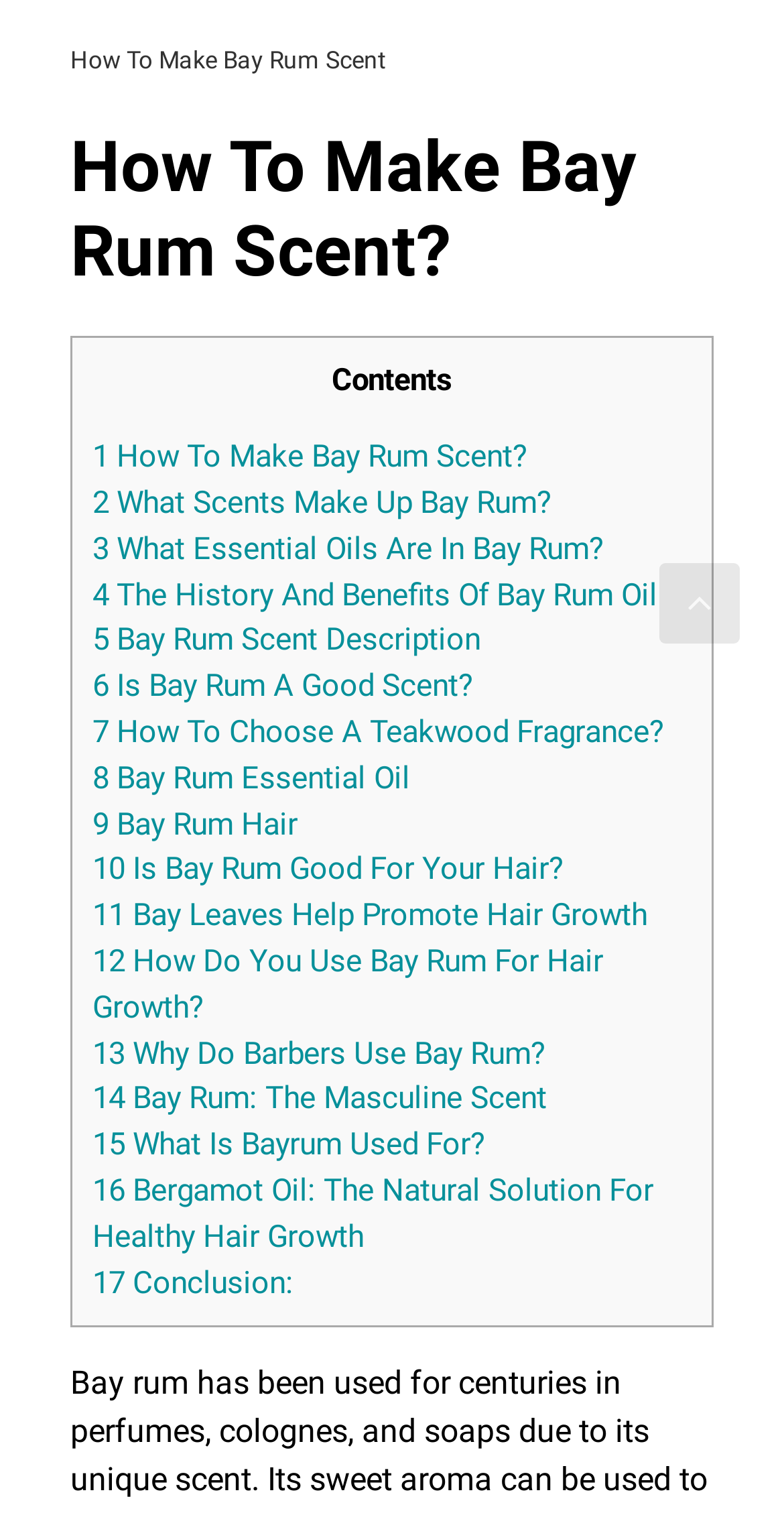Answer the question briefly using a single word or phrase: 
What is the main topic of this webpage?

Bay Rum